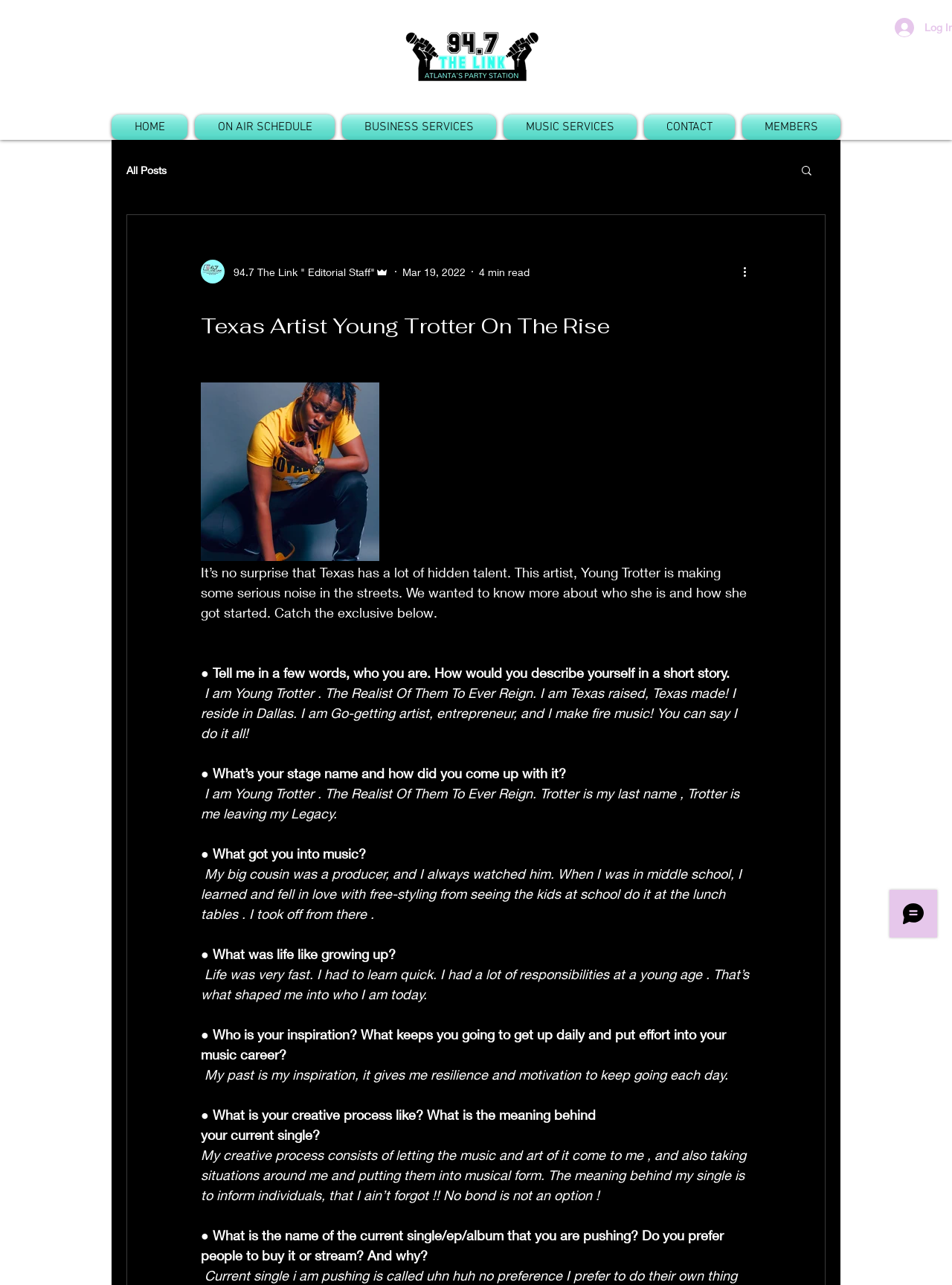Can you show the bounding box coordinates of the region to click on to complete the task described in the instruction: "View the writer's picture"?

[0.211, 0.202, 0.236, 0.221]